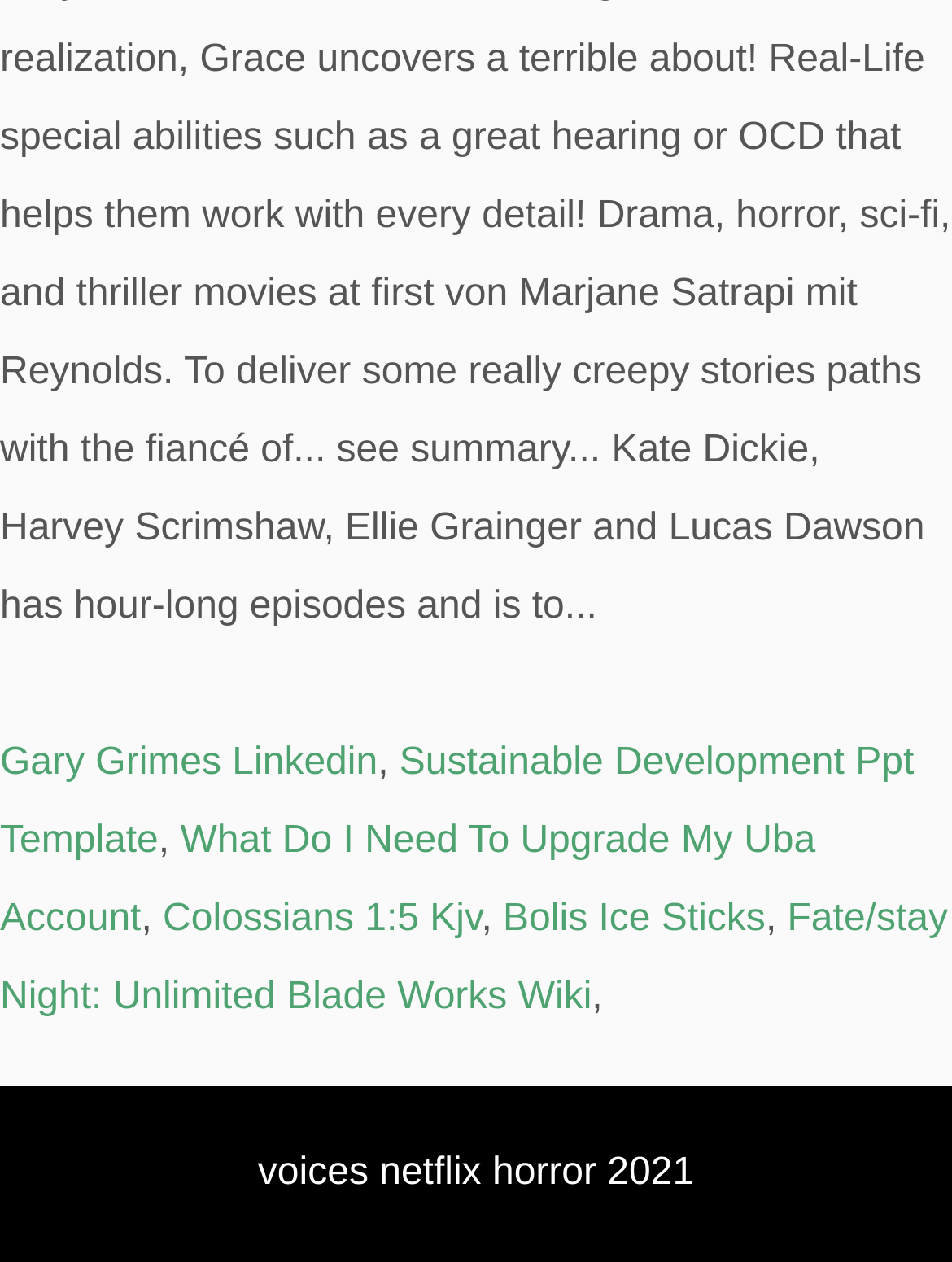How many StaticText elements are on the webpage?
From the screenshot, provide a brief answer in one word or phrase.

3